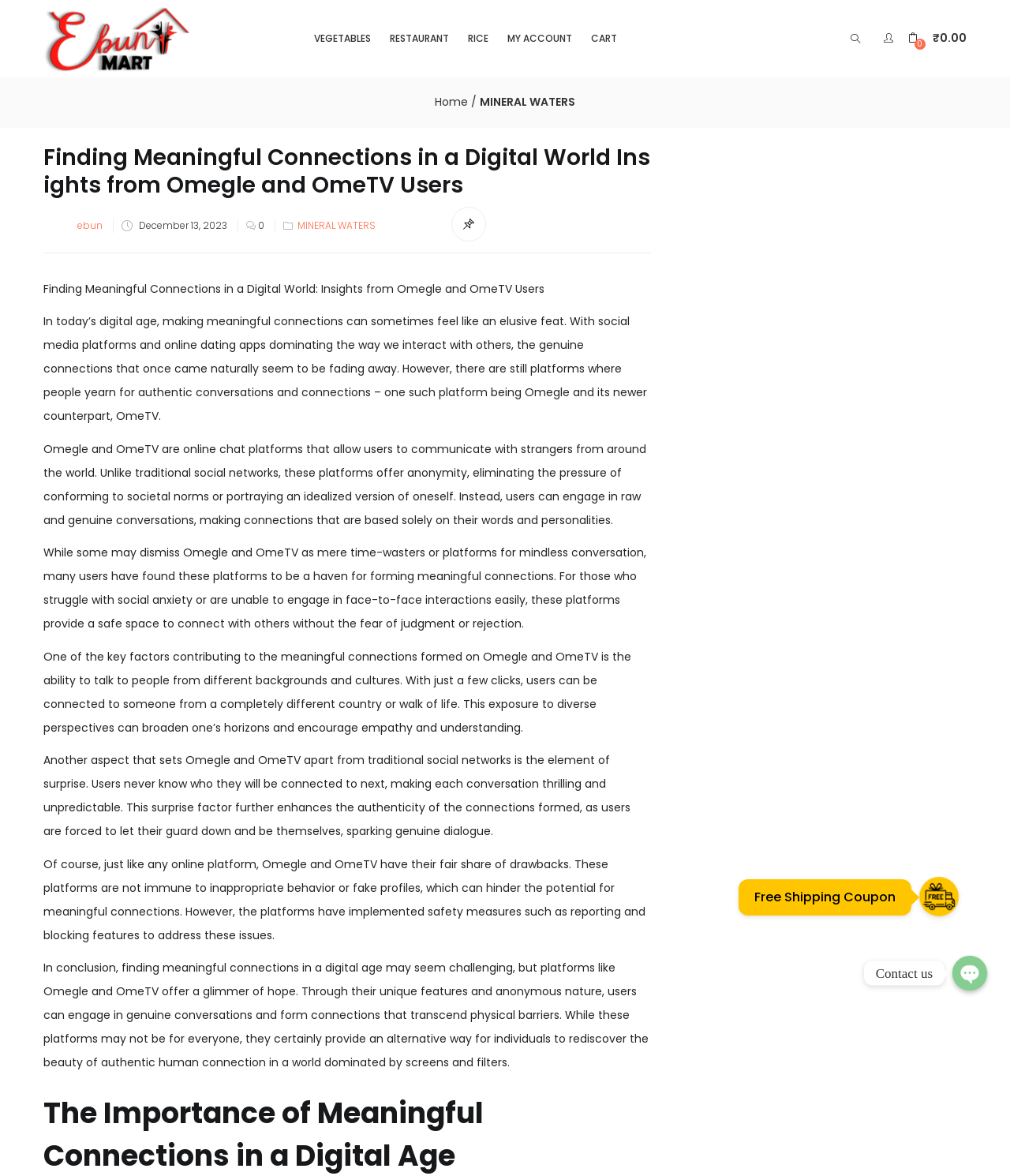Analyze the image and deliver a detailed answer to the question: What is the element of surprise in Omegle and OmeTV?

The article mentions that the element of surprise in Omegle and OmeTV is the unpredictability of who you will be connected to next, making each conversation thrilling and encouraging users to let their guard down and be themselves.